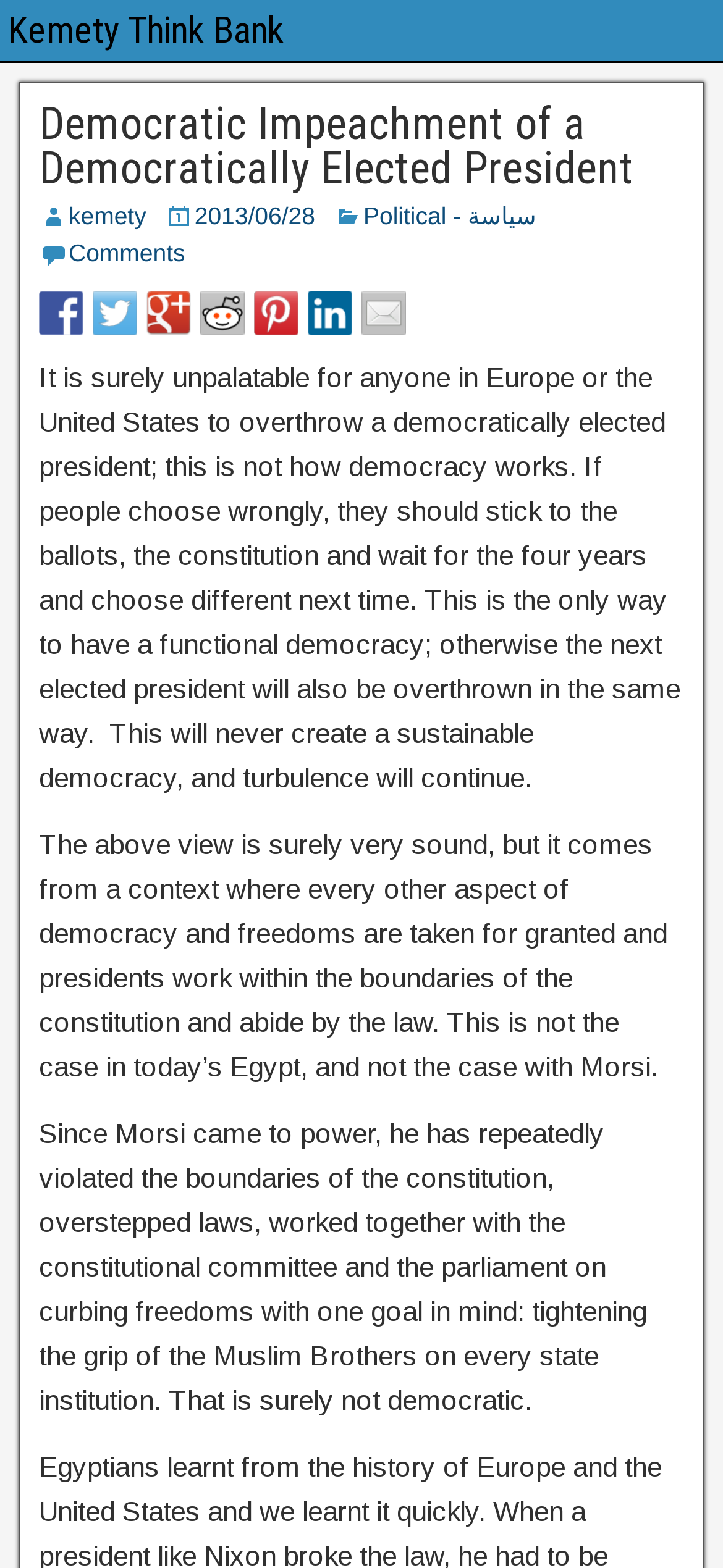Determine the bounding box of the UI component based on this description: "Comments". The bounding box coordinates should be four float values between 0 and 1, i.e., [left, top, right, bottom].

[0.095, 0.152, 0.256, 0.17]